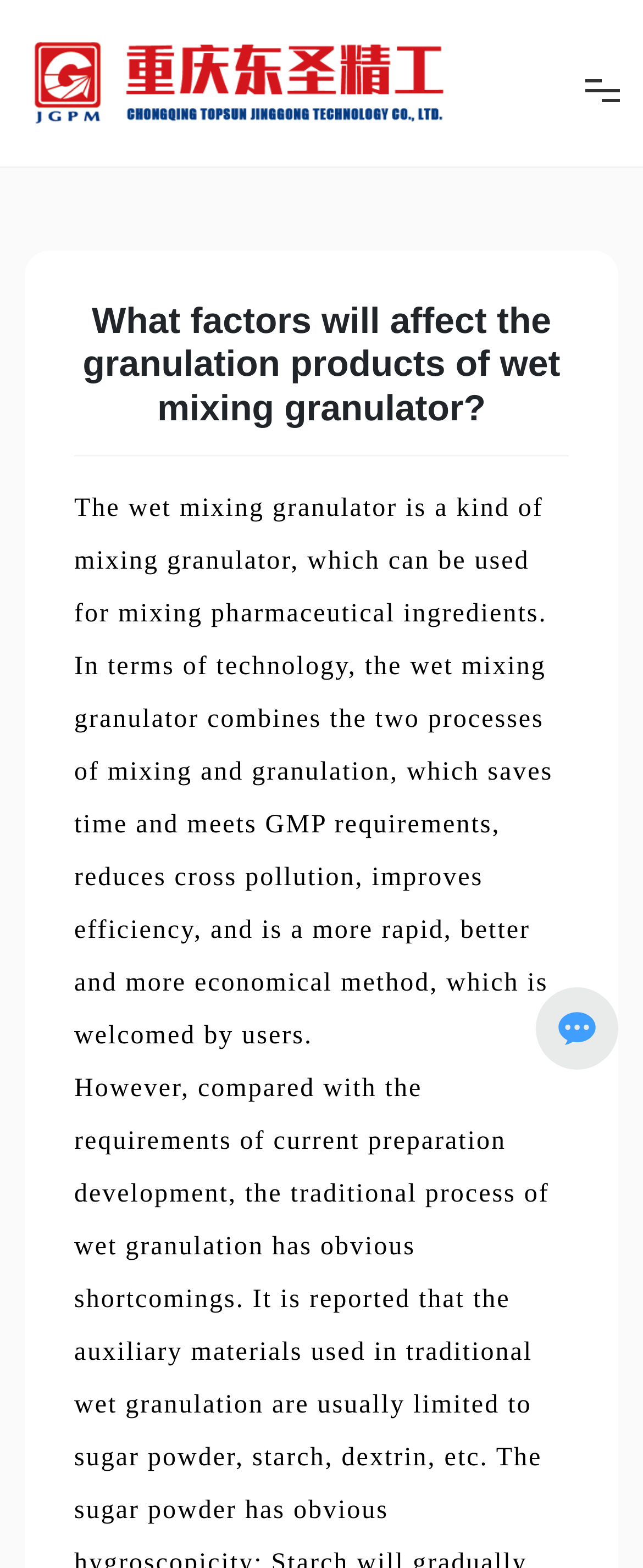Please answer the following question using a single word or phrase: 
Is there an image on the bottom right?

Yes